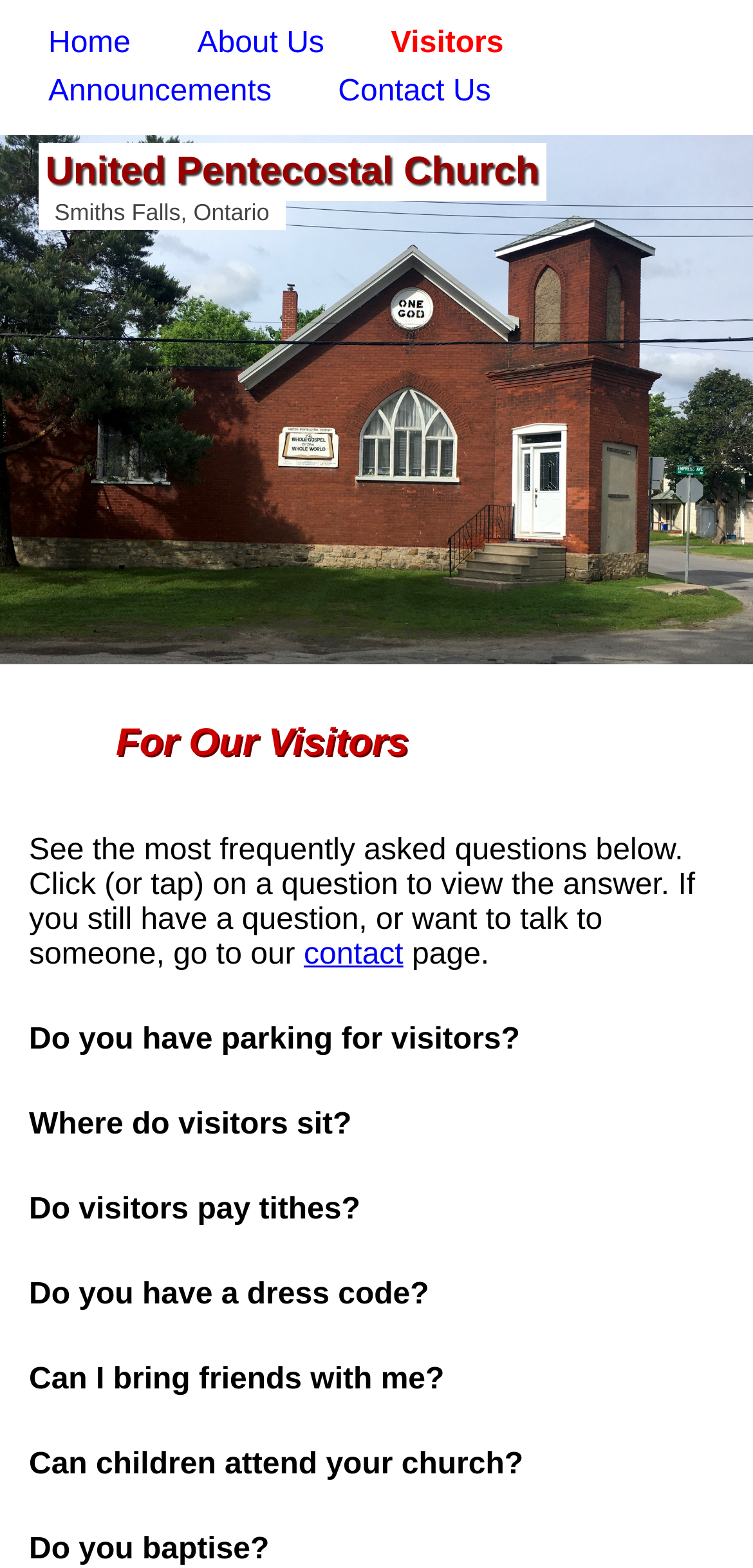Please find the bounding box coordinates of the clickable region needed to complete the following instruction: "get in touch". The bounding box coordinates must consist of four float numbers between 0 and 1, i.e., [left, top, right, bottom].

[0.403, 0.598, 0.536, 0.619]